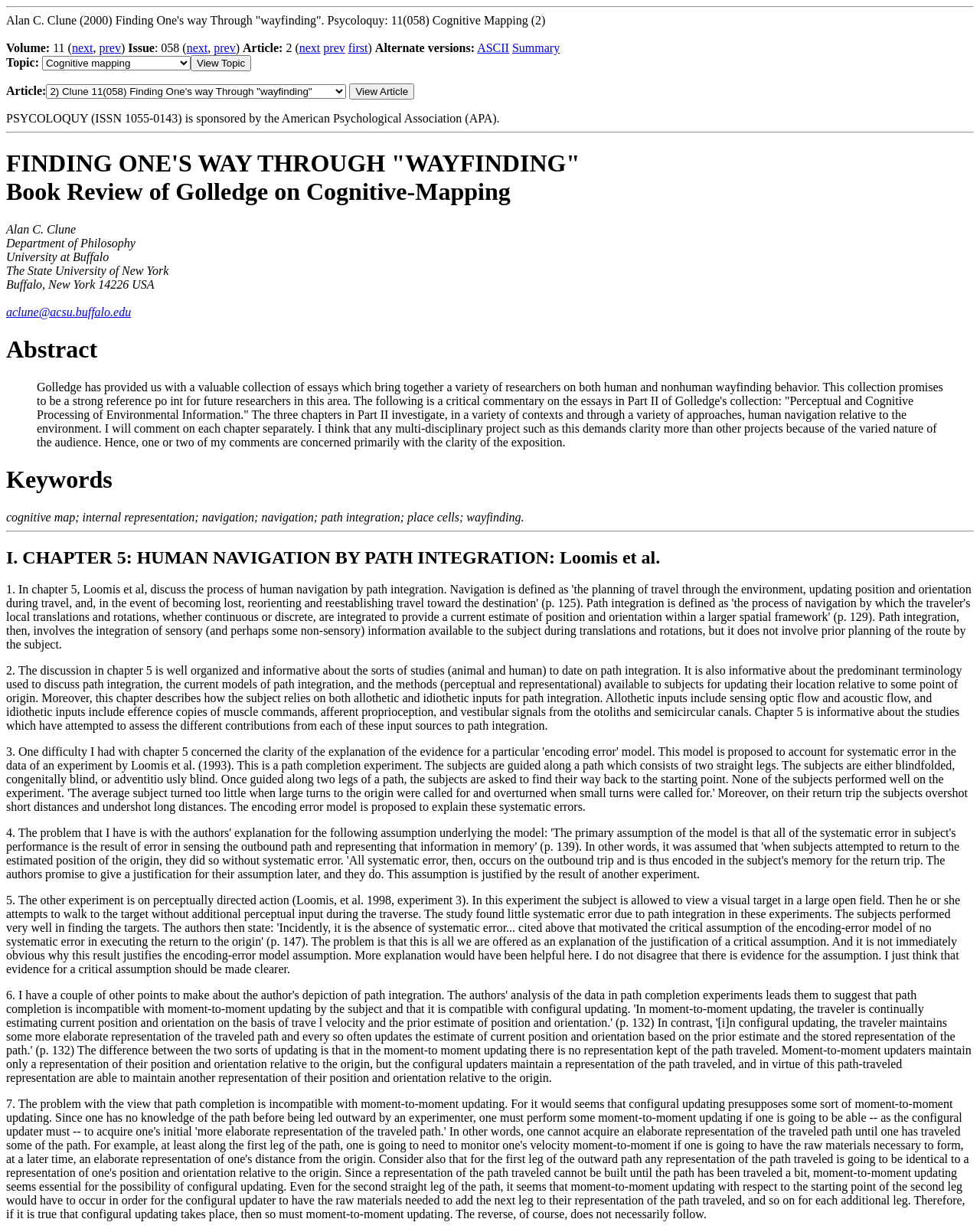What is the name of the university affiliated with the author?
Using the image, provide a detailed and thorough answer to the question.

I found the name of the university affiliated with the author by looking at the text 'University at Buffalo' which is located below the author's name.